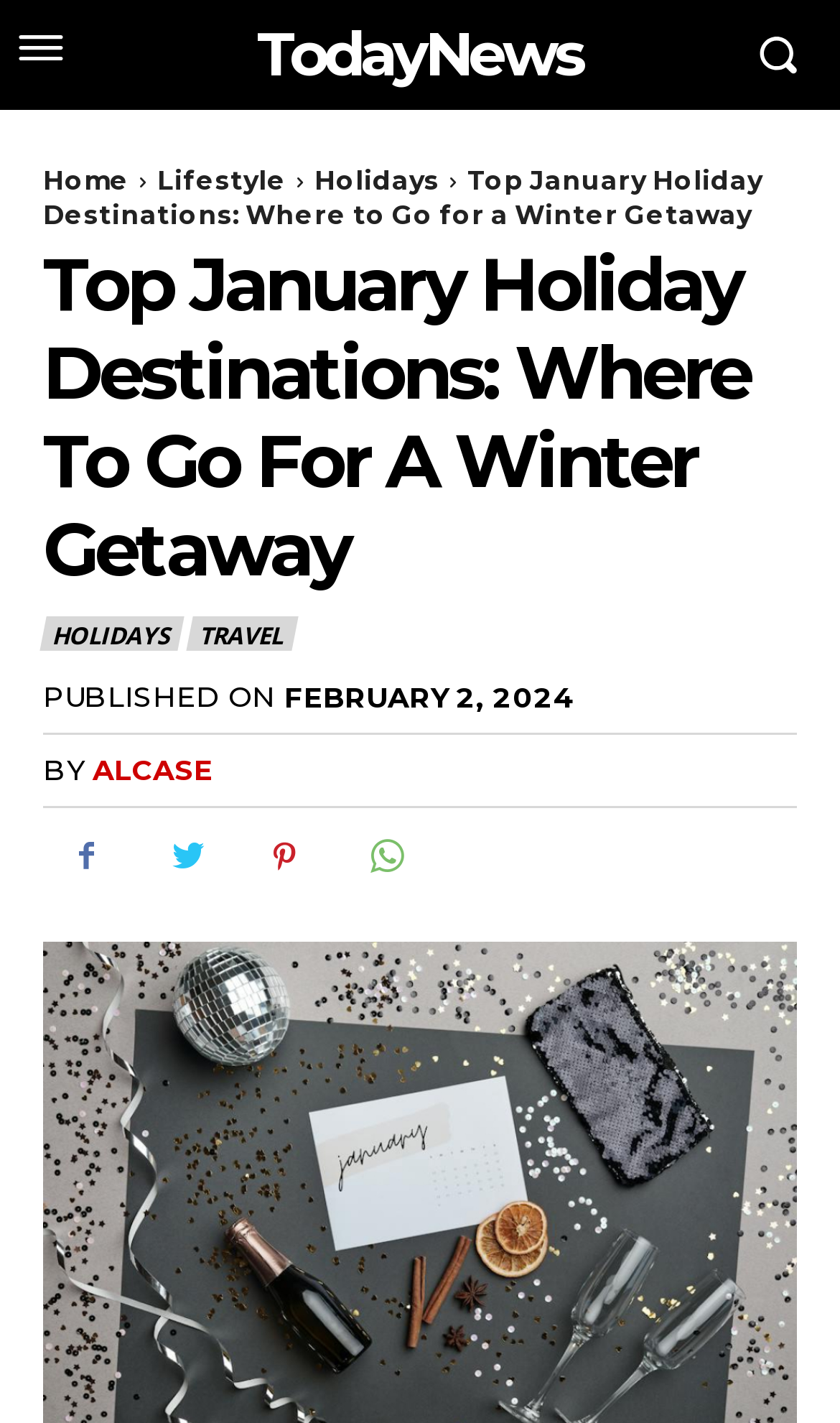Indicate the bounding box coordinates of the clickable region to achieve the following instruction: "go to Home."

[0.051, 0.115, 0.154, 0.138]